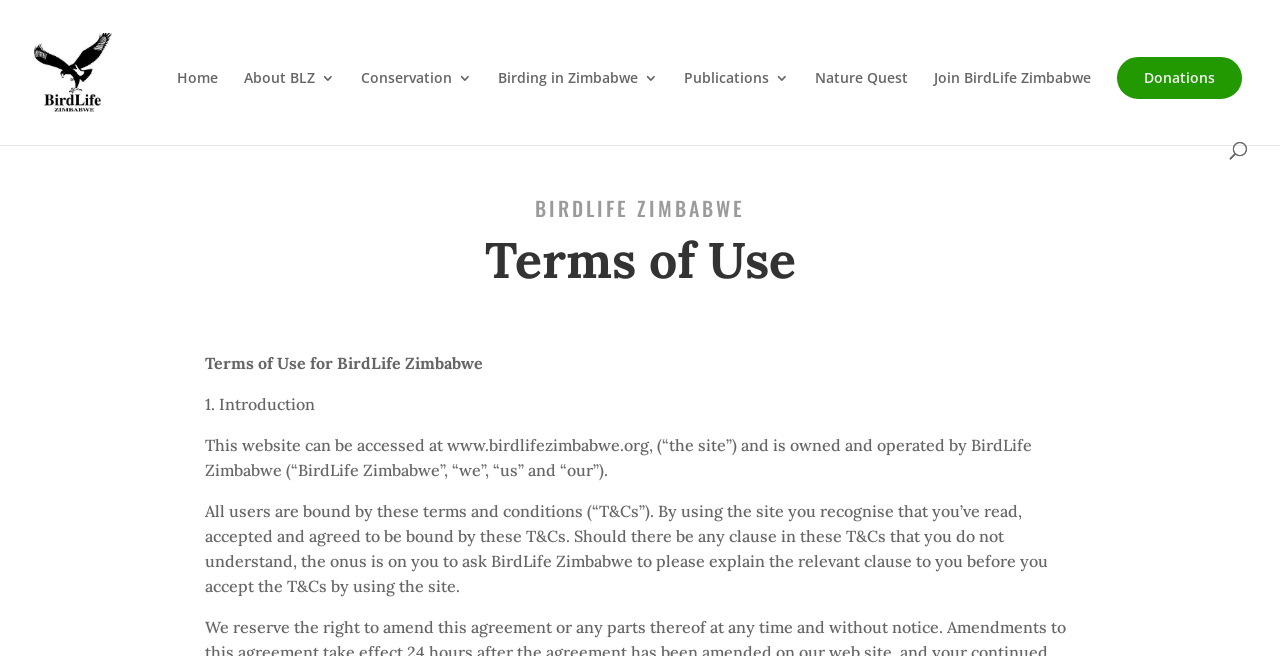What is the name of the organization?
Provide a one-word or short-phrase answer based on the image.

BirdLife Zimbabwe